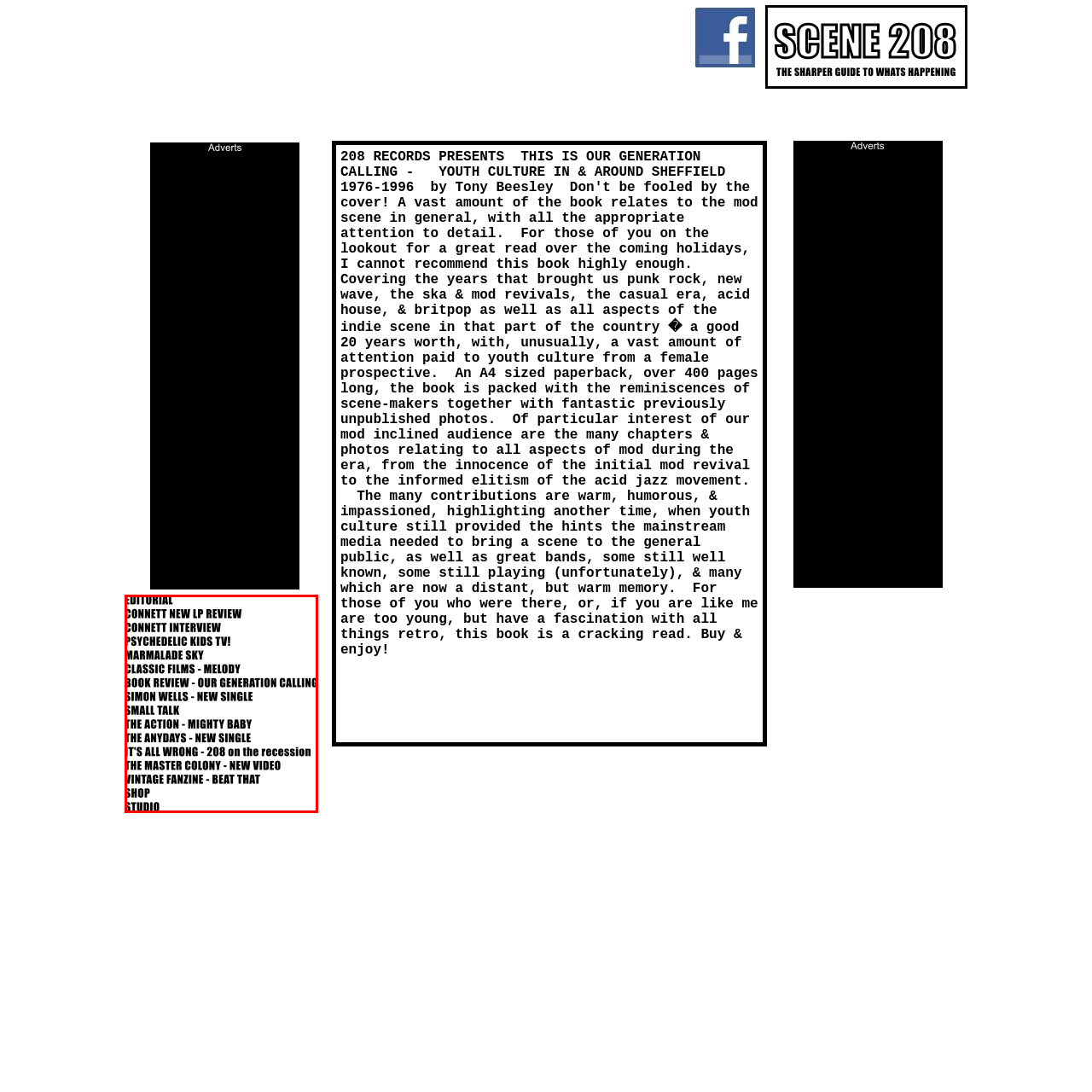Carefully describe the image located within the red boundary.

The image features a bold and striking text layout, predominantly composed of capitalized letters. The central heading reads "EDITORIAL," which signals a primary section dedicated to various editorial content or features. Below this heading, a diverse array of topics is listed, including music reviews, interviews, and cultural references. 

Specific entries highlight recent music releases and reviews, such as "CONNET NEW LP REVIEW," "THE ANYDAYS - NEW SINGLE," and "THE MASTER COLONY - NEW VIDEO," suggesting a focus on contemporary music trends. The inclusion of "BOOK REVIEW - OUR GENERATION CALLING" indicates literary coverage as well. The design, characterized by its stark typography and clear organization, effectively guides the viewer's attention through a compilation of cultural and artistic subjects.